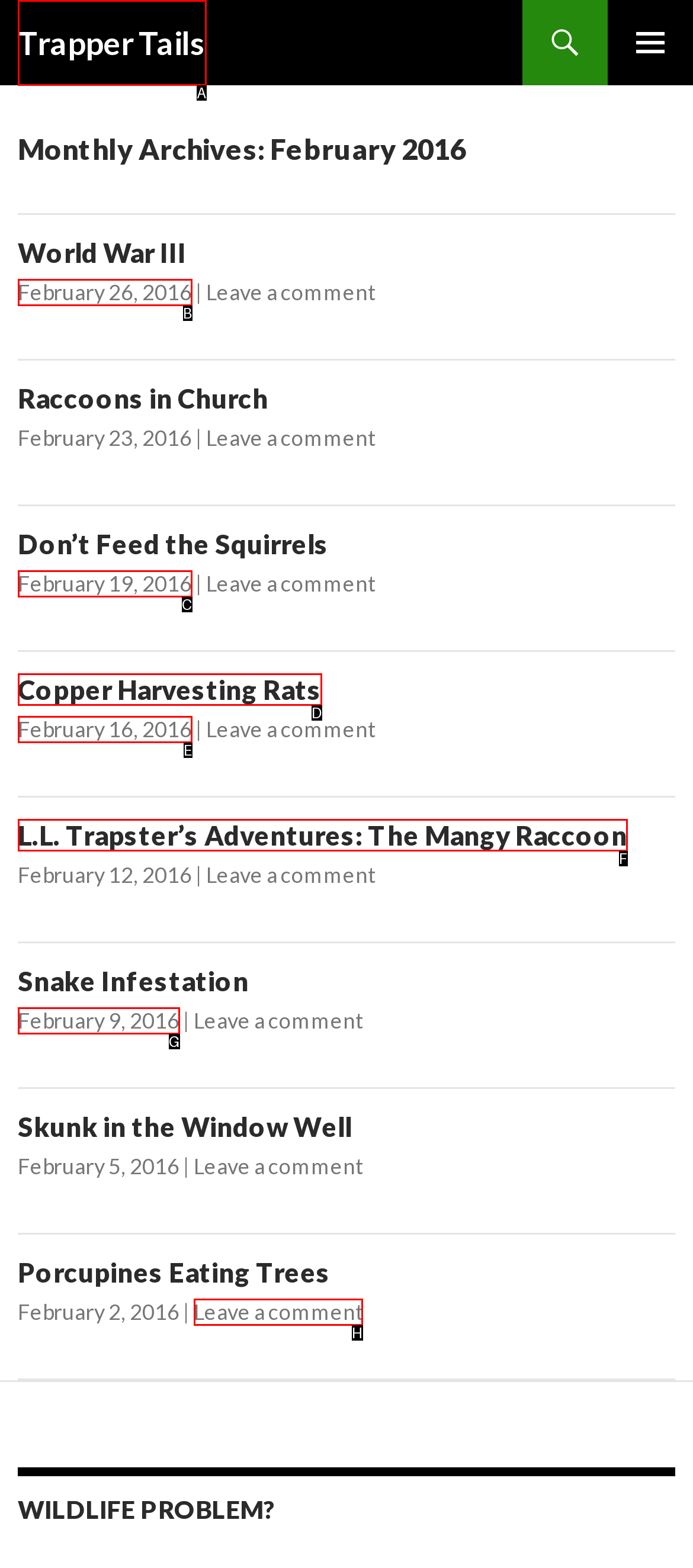Select the HTML element that corresponds to the description: February 19, 2016. Reply with the letter of the correct option.

C